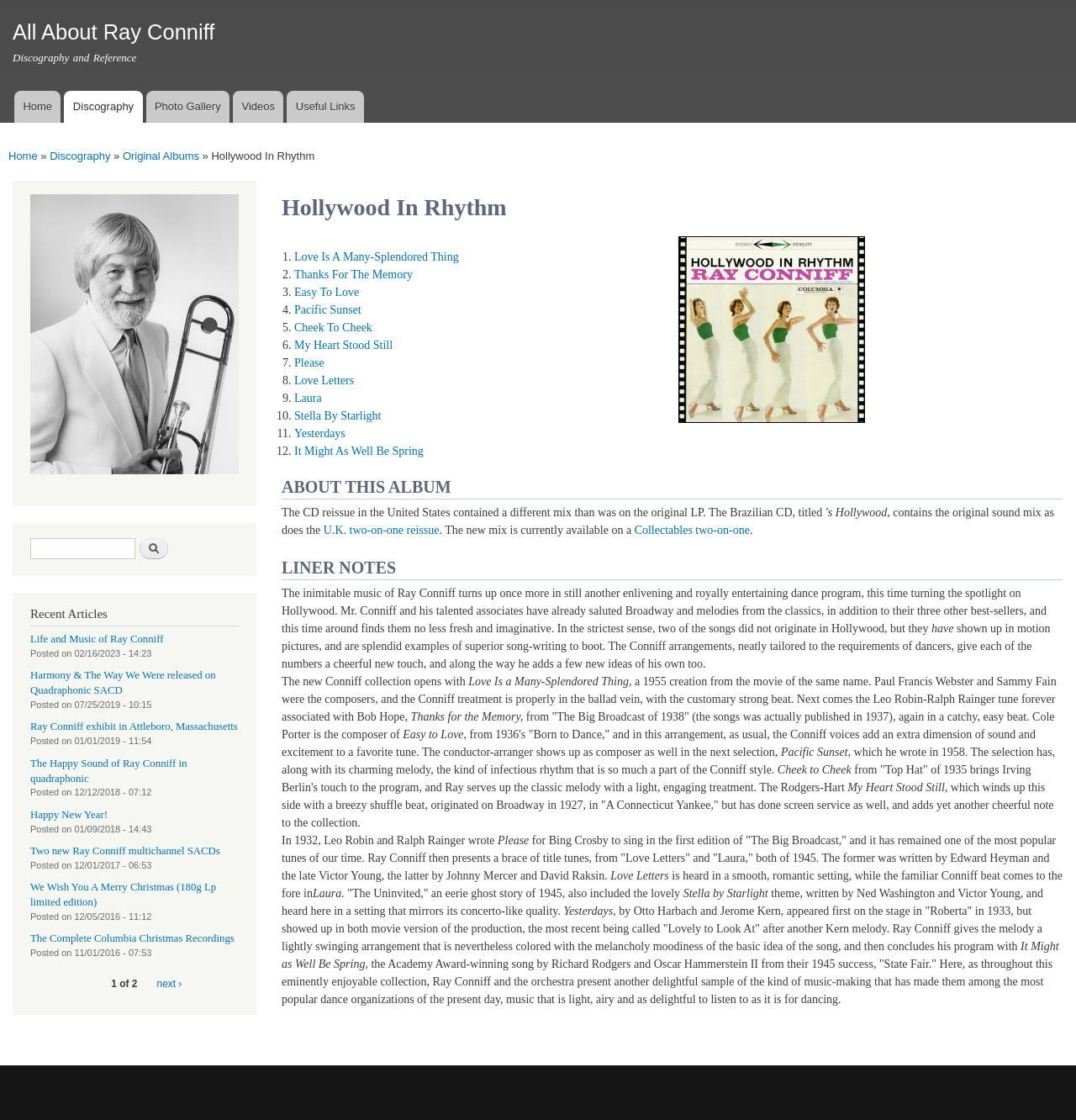Find the bounding box coordinates for the element that must be clicked to complete the instruction: "View Ray Conniff's 1980s publicity photo". The coordinates should be four float numbers between 0 and 1, indicated as [left, top, right, bottom].

[0.028, 0.174, 0.222, 0.424]